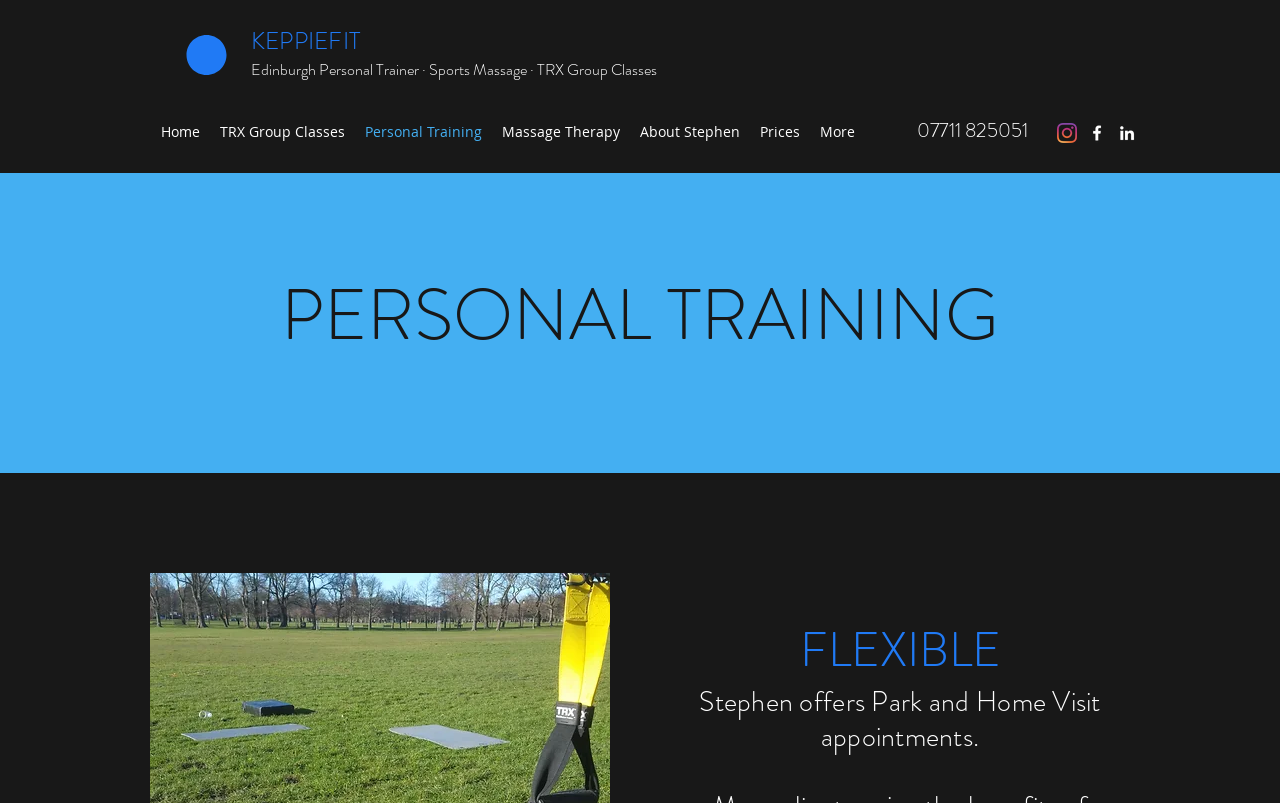Determine the bounding box coordinates of the area to click in order to meet this instruction: "Click on the 'English' language dropdown".

None